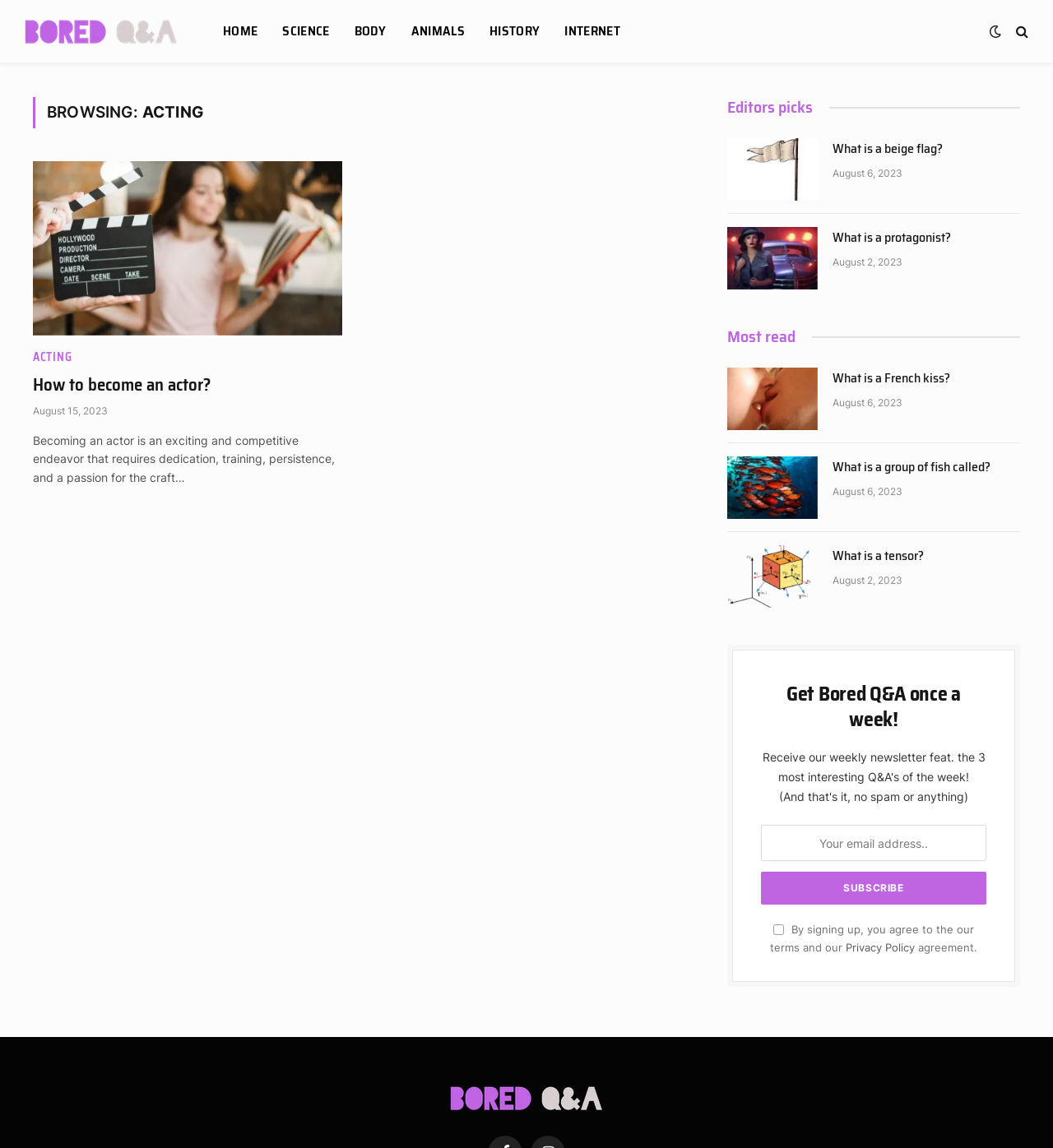Please locate the bounding box coordinates of the region I need to click to follow this instruction: "Subscribe to Bored Q&A".

[0.723, 0.76, 0.937, 0.788]